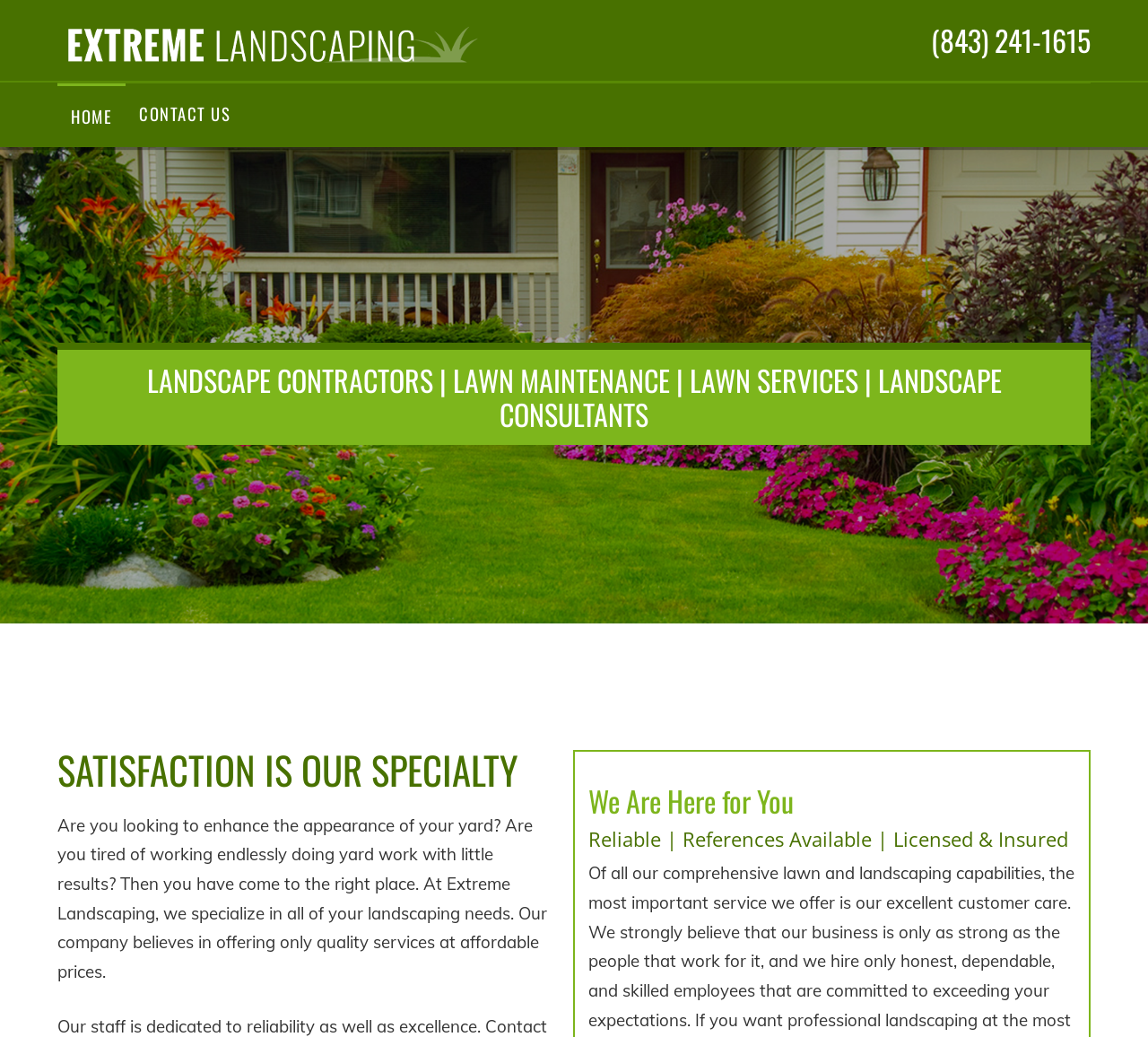What is the company's name?
Answer the question in a detailed and comprehensive manner.

I found the company's name by looking at the top-left section of the webpage, where it is displayed in a logo image. The logo image has the text 'Extreme Landscaping'.